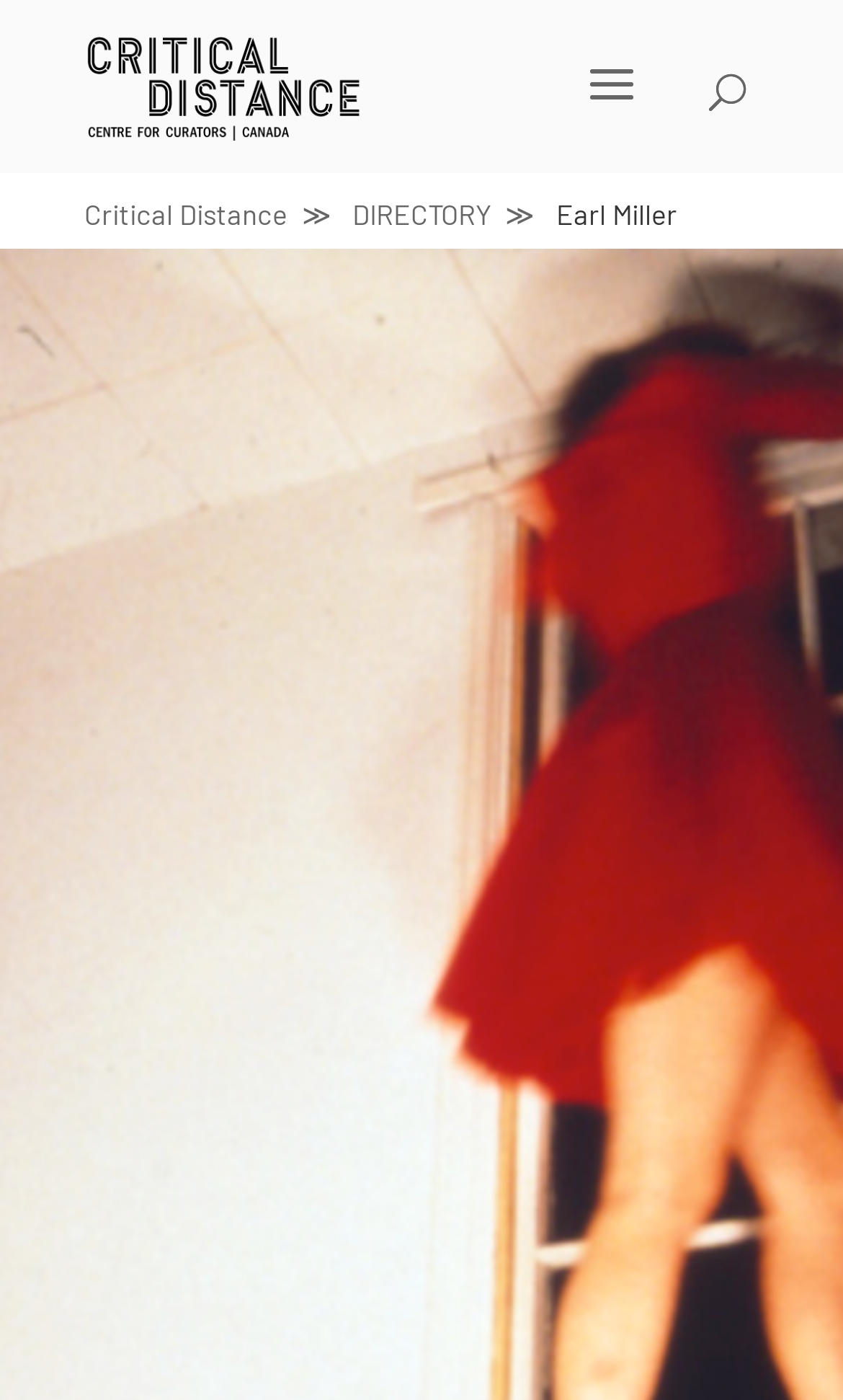What is the purpose of the search bar?
Carefully analyze the image and provide a detailed answer to the question.

The search bar has a placeholder text 'Search for...' and a search button, indicating that it is used to search for content within the website.